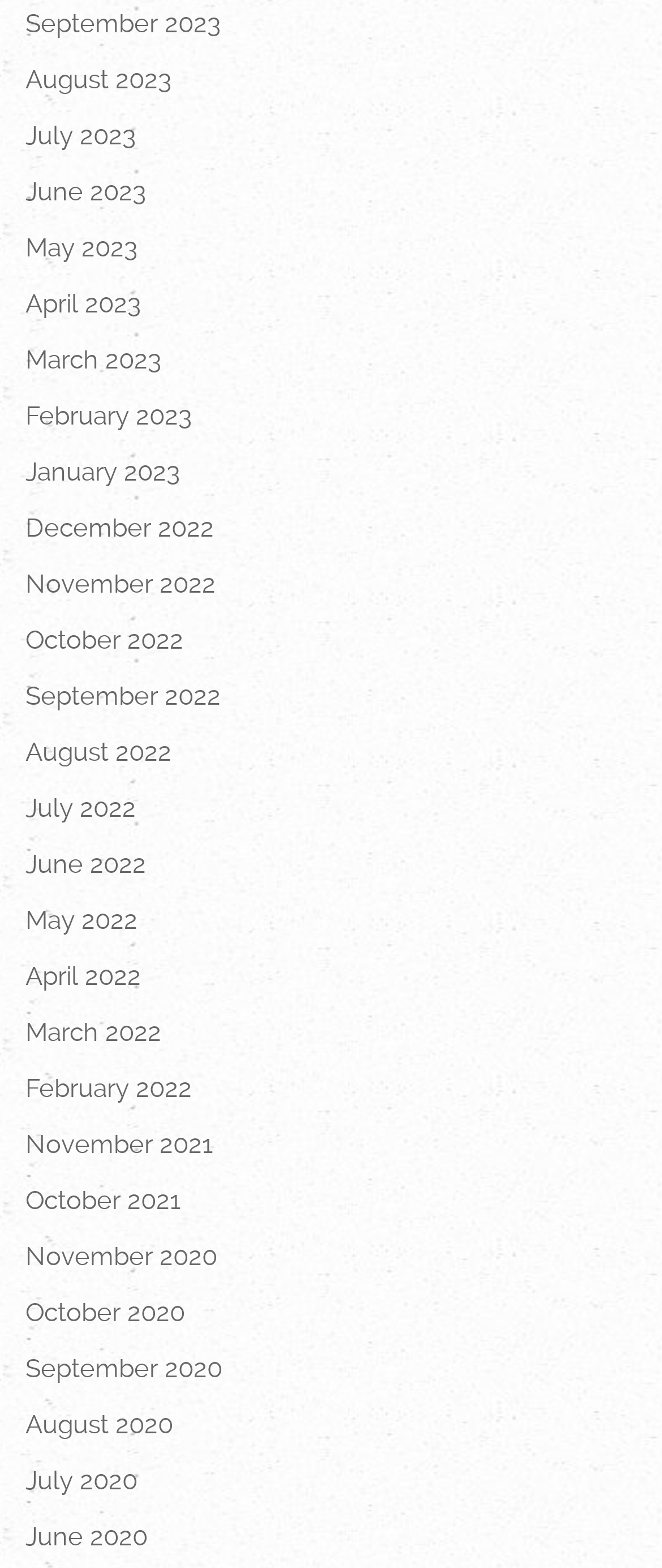Are all links listed in chronological order?
Answer with a single word or short phrase according to what you see in the image.

Yes